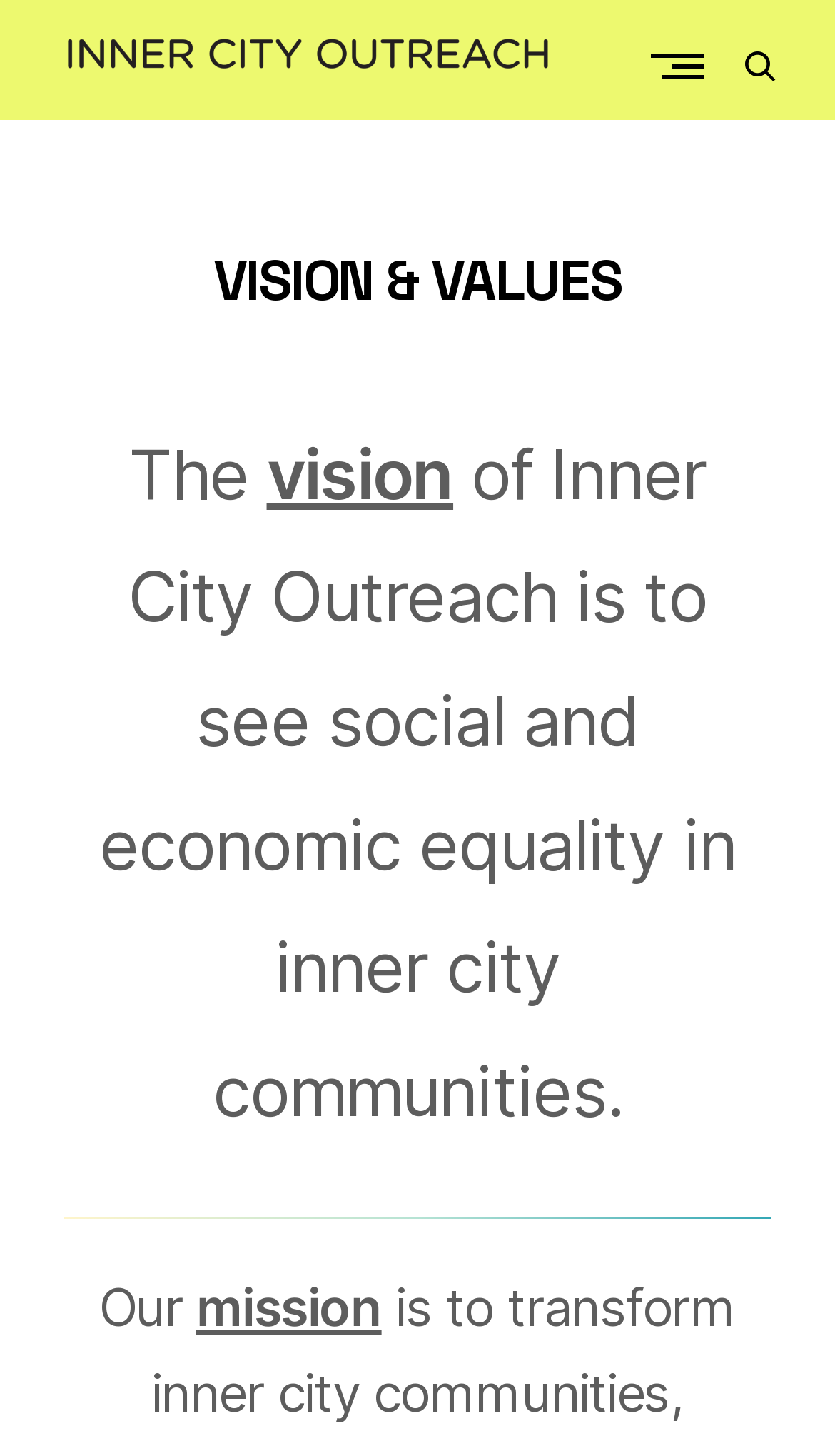What is the vision of the organization?
Please look at the screenshot and answer using one word or phrase.

Social and economic equality